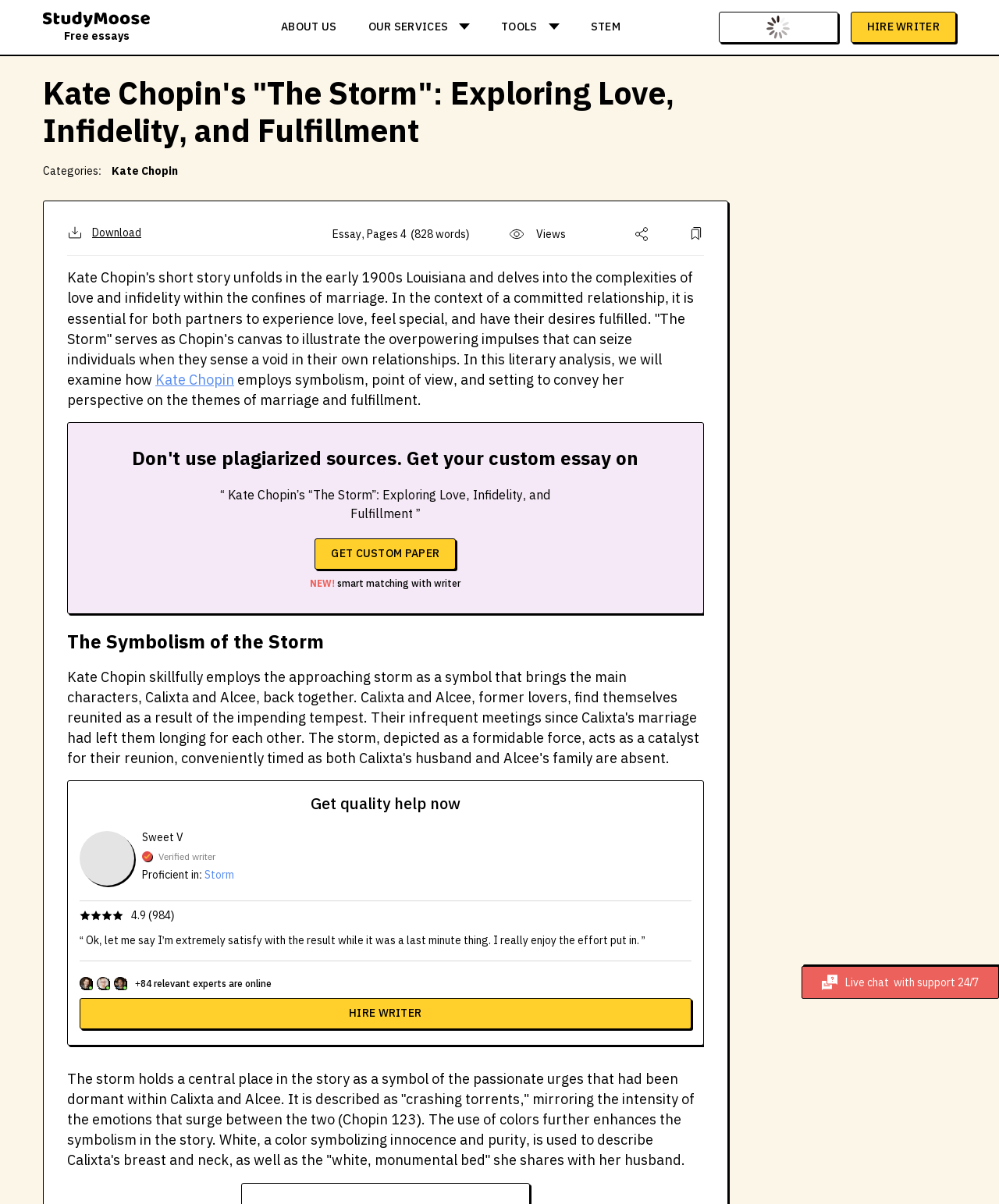What is the name of the website?
Give a detailed explanation using the information visible in the image.

I determined the answer by looking at the top-left corner of the webpage, where the logo and website name 'StudyMoose.com' are displayed.